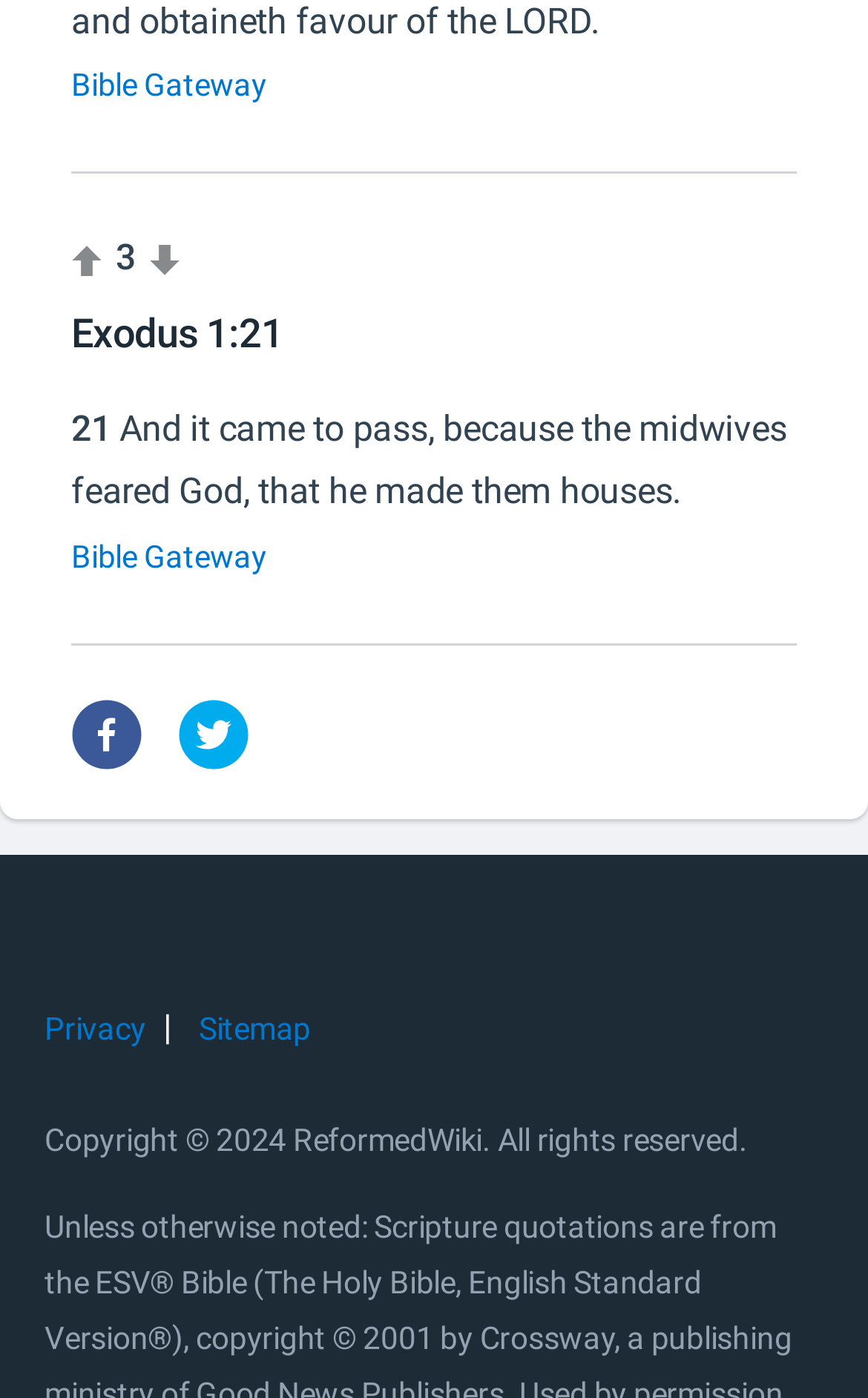What is the copyright year?
Respond to the question with a well-detailed and thorough answer.

The webpage has a StaticText element with the copyright information 'Copyright © 2024 ReformedWiki. All rights reserved.' which suggests that the copyright year is 2024.